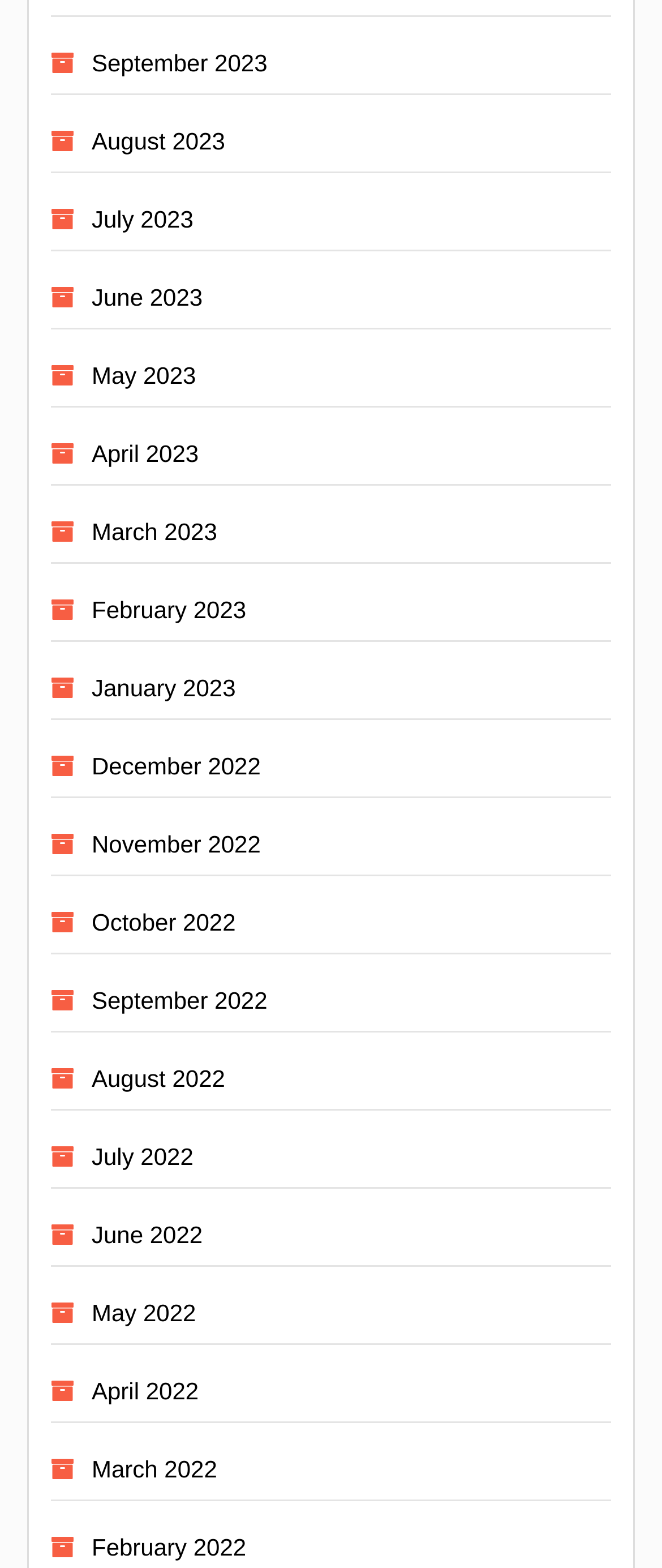What is the earliest month listed on the webpage?
Based on the screenshot, provide your answer in one word or phrase.

December 2022